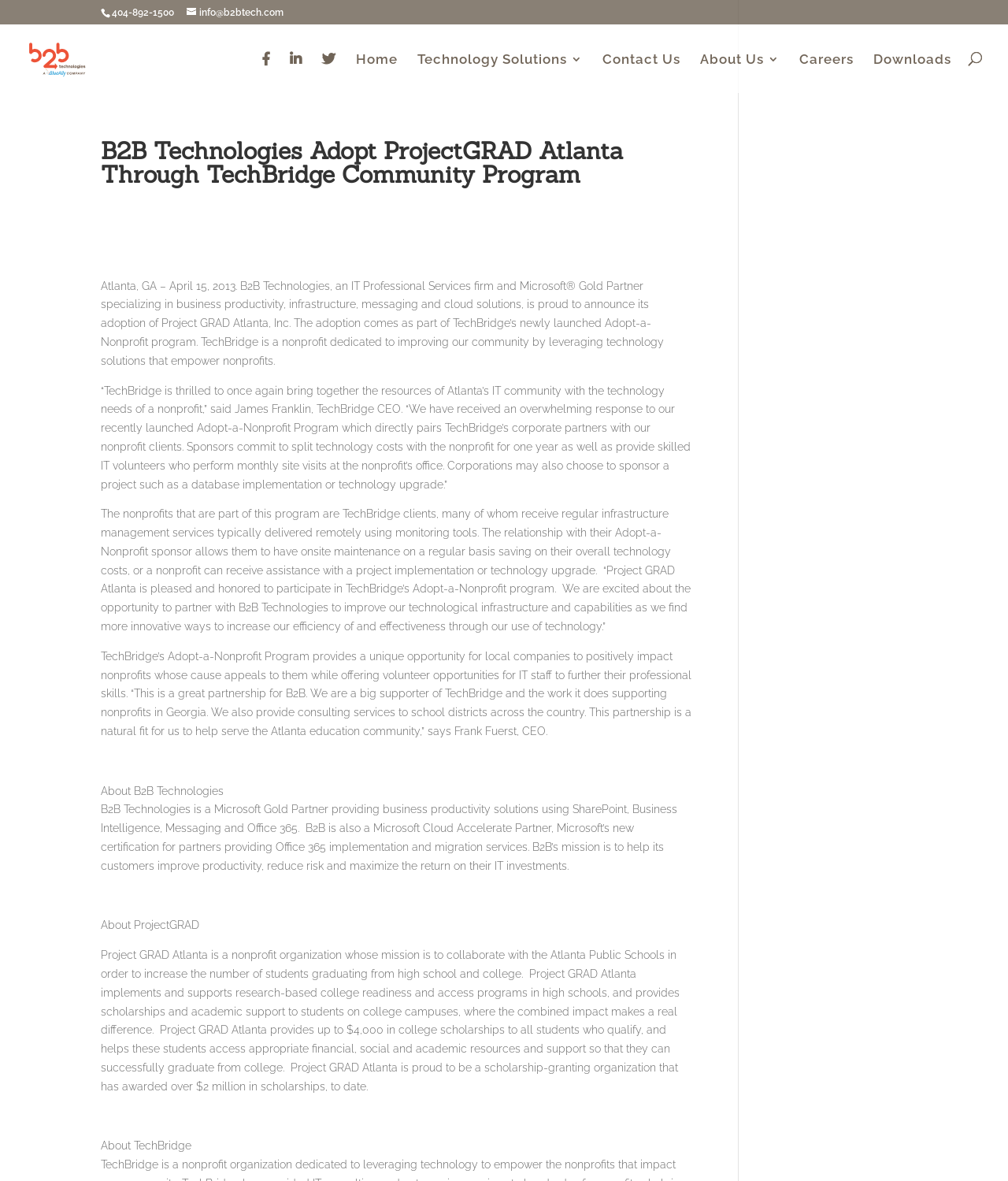Carefully examine the image and provide an in-depth answer to the question: What is the certification held by B2B Technologies?

I found the answer by reading the section about B2B Technologies, which describes its certification as a Microsoft Gold Partner, as well as other certifications such as Microsoft Cloud Accelerate Partner.